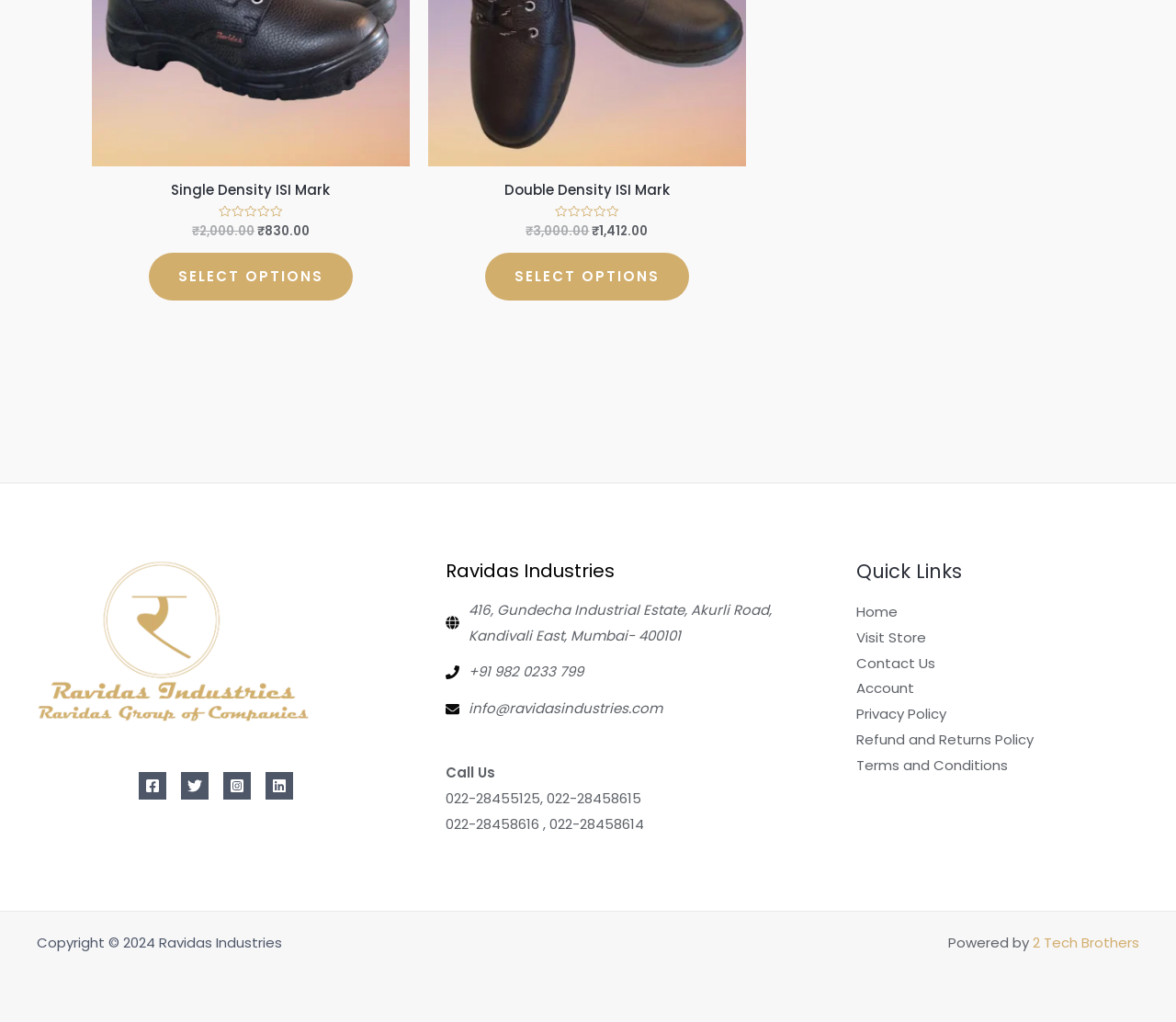Locate the bounding box coordinates of the clickable area needed to fulfill the instruction: "Follow Ravidas Industries on Facebook".

[0.118, 0.755, 0.141, 0.782]